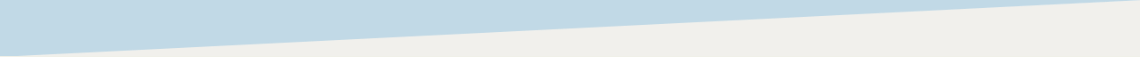Provide a thorough description of what you see in the image.

The image displays a soft, diagonal color gradient transitioning from a light blue to a soft white. This subtle design element creates a calming visual effect, potentially enhancing the overall aesthetic of the surrounding content. It may serve as a background or decorative feature within a webpage related to topics such as sustainability or industrial materials, like perlite, emphasizing themes of lightness and environmental consideration. The gentle hues are likely chosen to evoke a sense of tranquility while maintaining focus on the information presented.